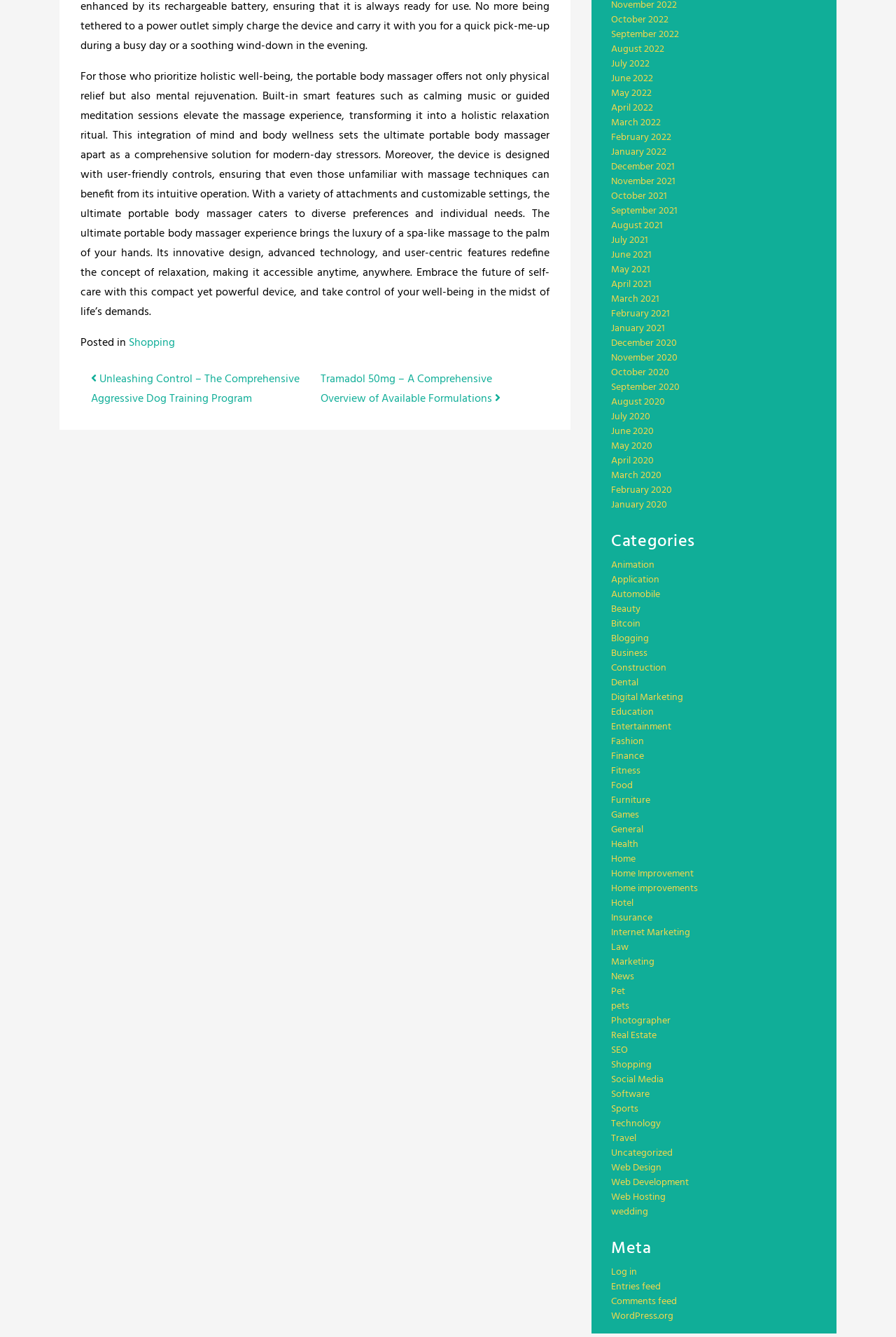Use a single word or phrase to answer the question:
What type of controls does the device have?

User-friendly controls